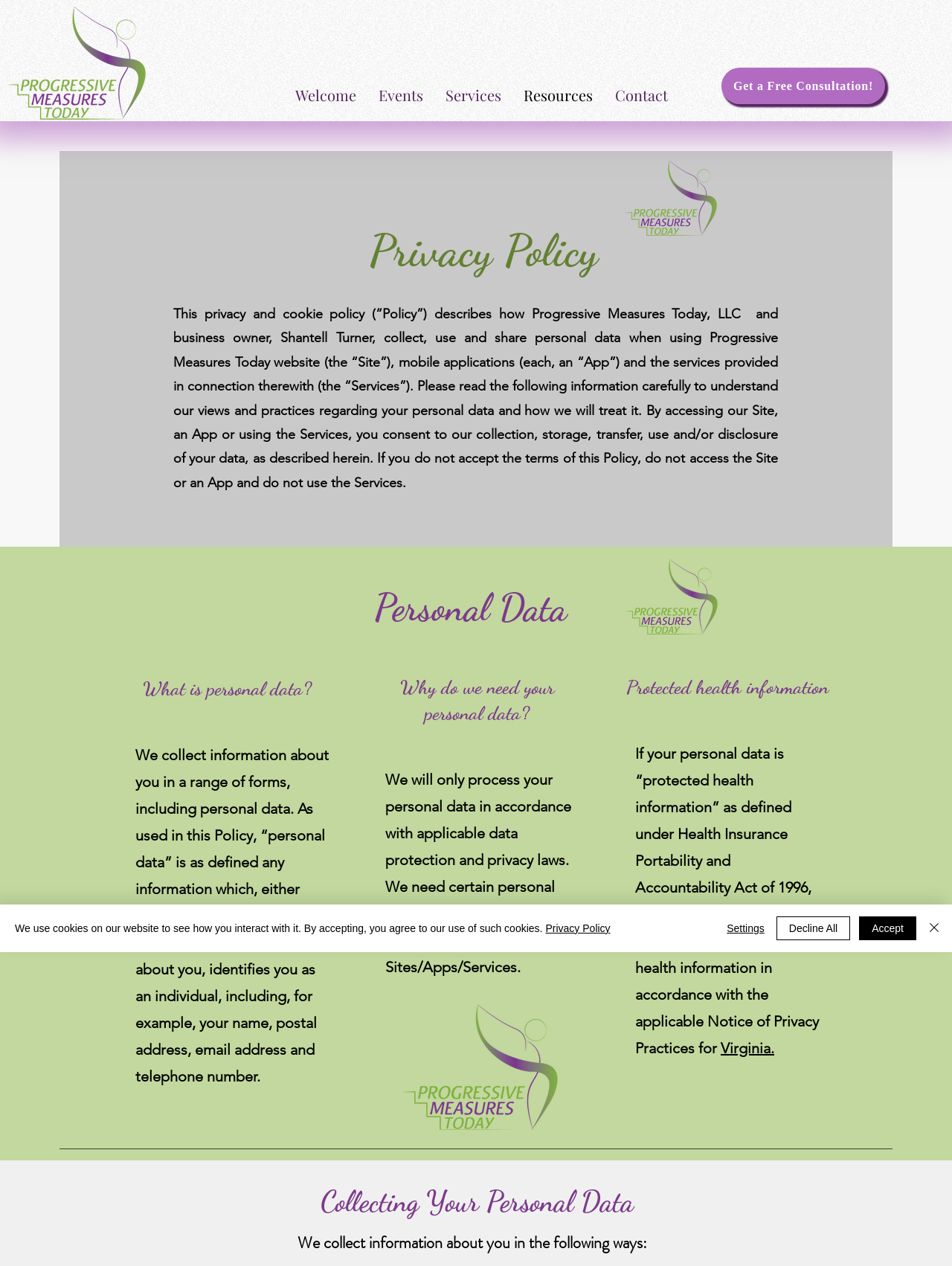What is the purpose of the website?
Look at the image and answer with only one word or phrase.

Provide services